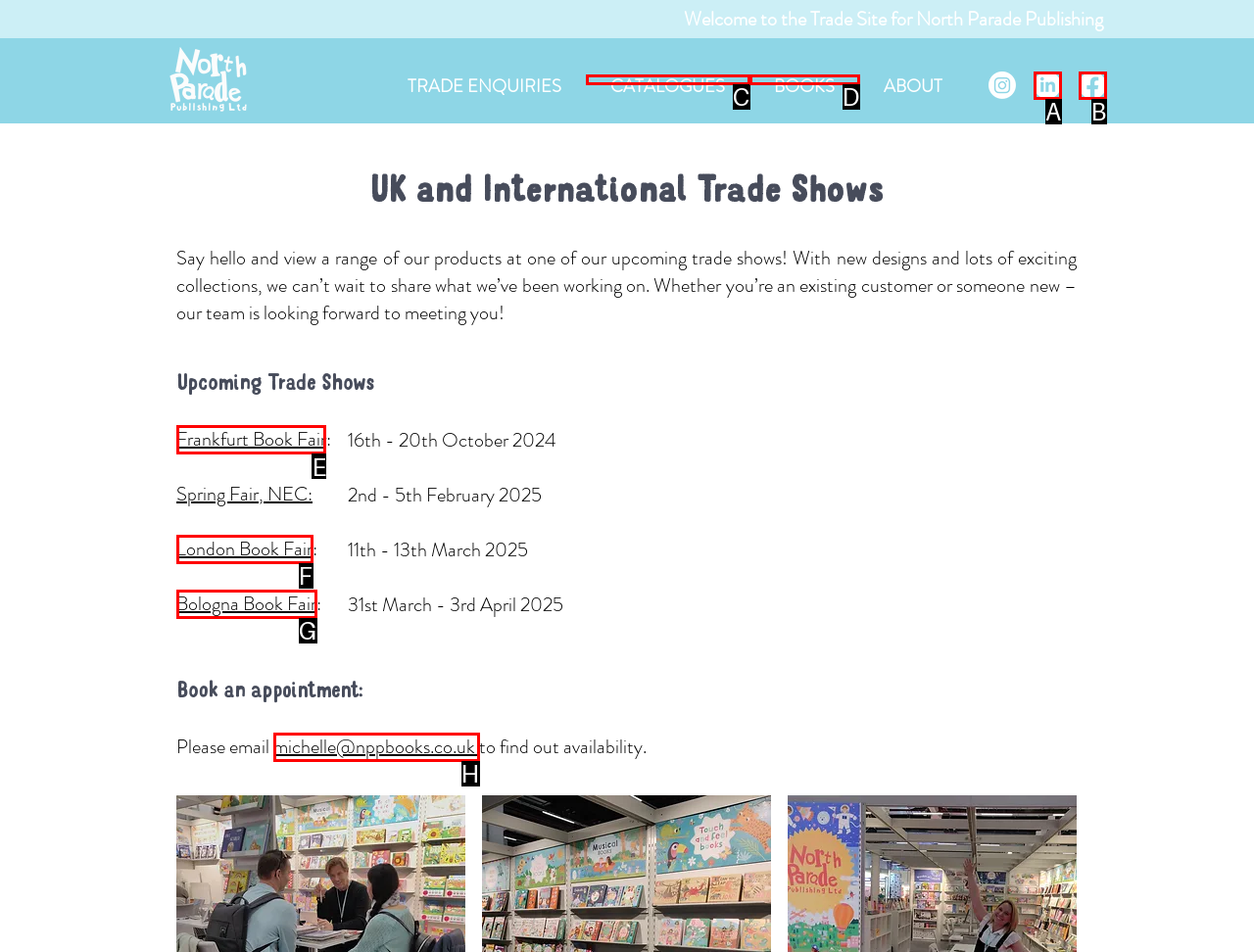Tell me the letter of the correct UI element to click for this instruction: Check out the Frankfurt Book Fair. Answer with the letter only.

E